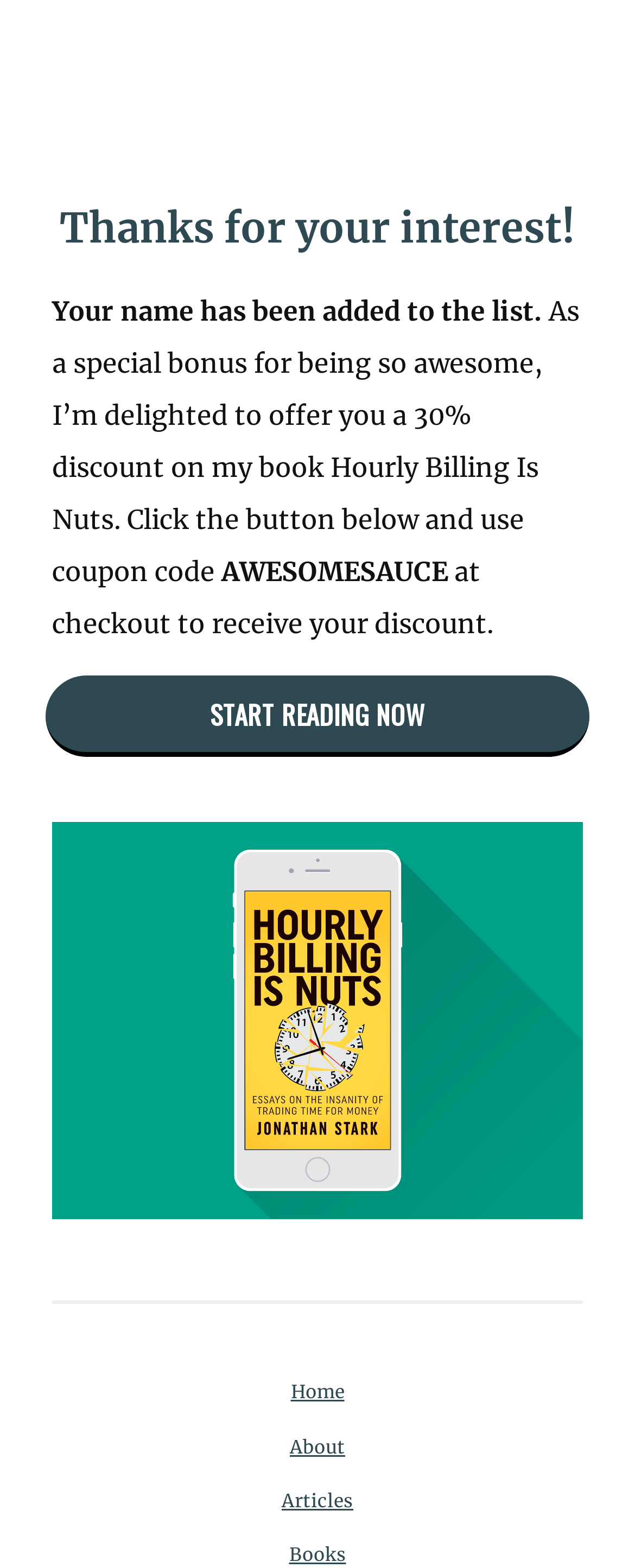What is the author offering as a special bonus?
Examine the webpage screenshot and provide an in-depth answer to the question.

The author is offering a 30% discount on the book 'Hourly Billing Is Nuts' as a special bonus for being awesome, which can be redeemed by using the coupon code 'AWESOMESAUCE' at checkout.